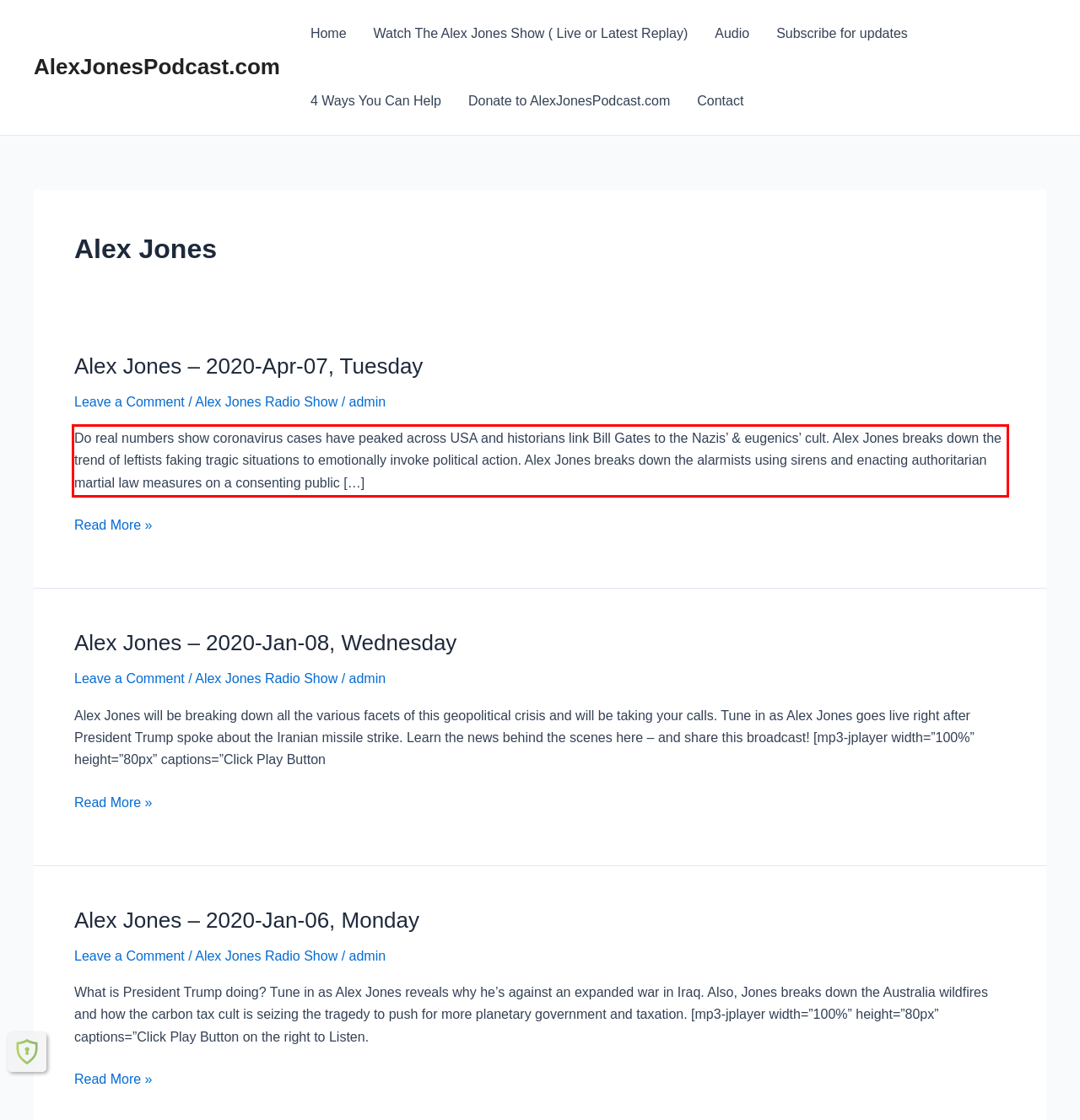Your task is to recognize and extract the text content from the UI element enclosed in the red bounding box on the webpage screenshot.

Do real numbers show coronavirus cases have peaked across USA and historians link Bill Gates to the Nazis’ & eugenics’ cult. Alex Jones breaks down the trend of leftists faking tragic situations to emotionally invoke political action. Alex Jones breaks down the alarmists using sirens and enacting authoritarian martial law measures on a consenting public […]